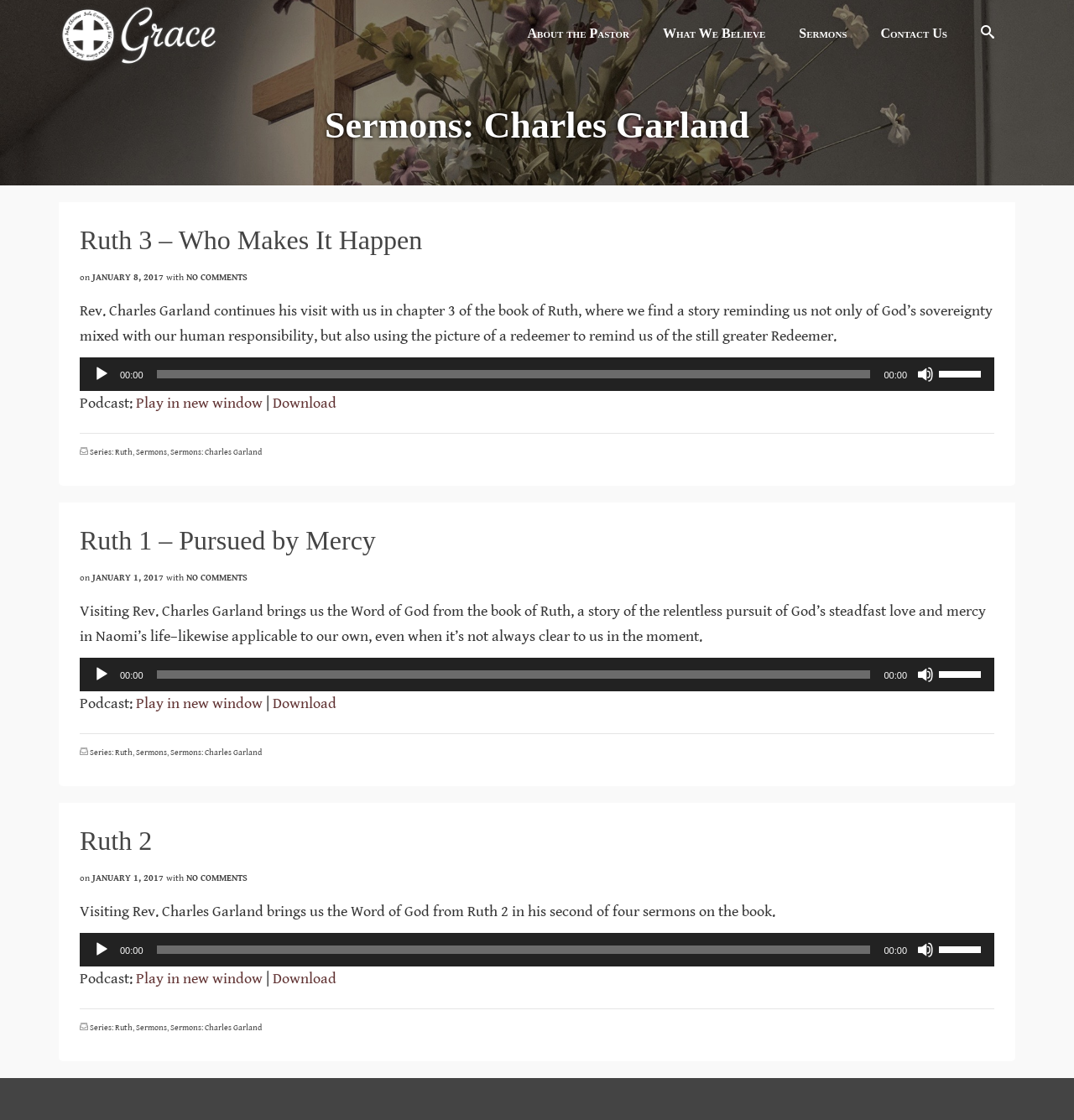Determine the coordinates of the bounding box that should be clicked to complete the instruction: "Download the sermon". The coordinates should be represented by four float numbers between 0 and 1: [left, top, right, bottom].

[0.254, 0.352, 0.313, 0.368]